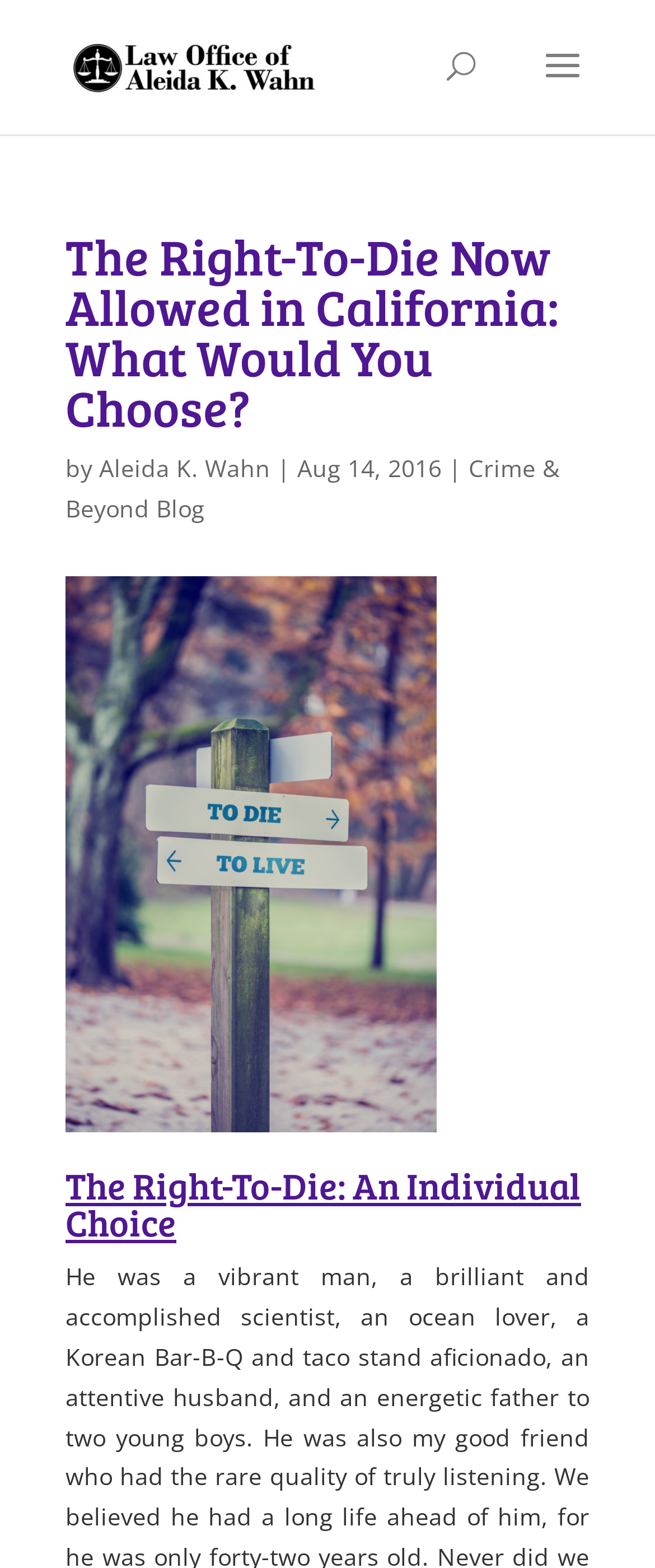What is the name of the blog?
Answer with a single word or phrase, using the screenshot for reference.

Crime & Beyond Blog